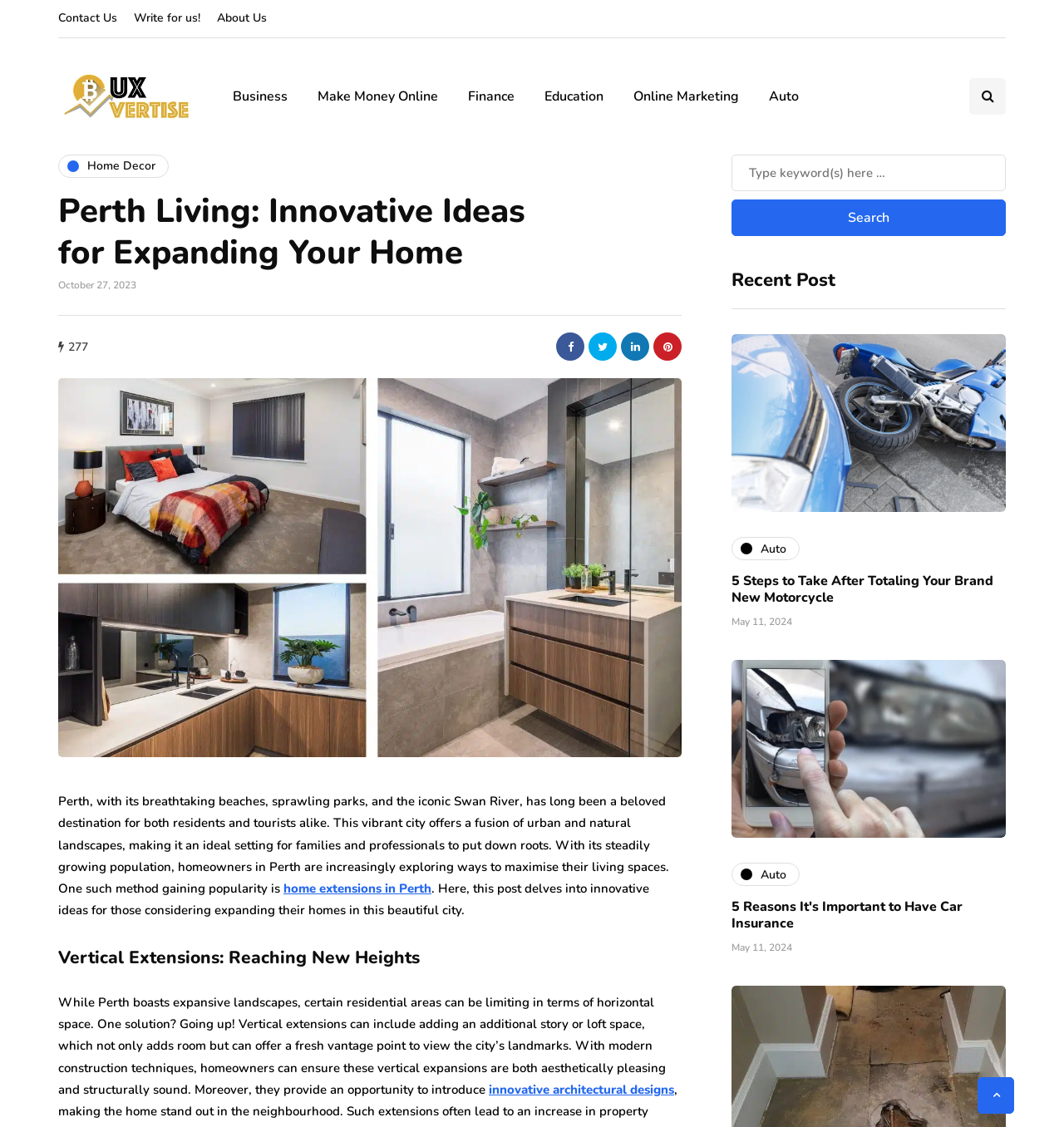Extract the bounding box coordinates of the UI element described by: "value="Search"". The coordinates should include four float numbers ranging from 0 to 1, e.g., [left, top, right, bottom].

[0.688, 0.177, 0.945, 0.209]